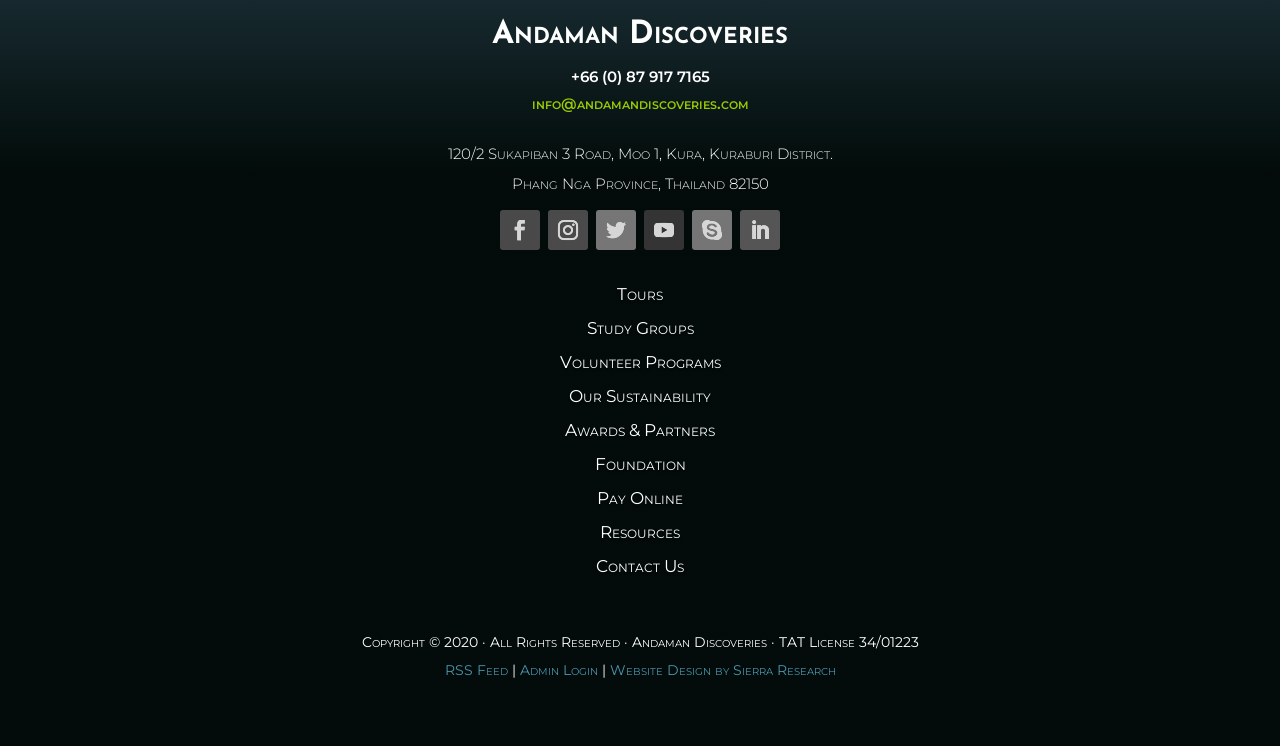What is the phone number of Andaman Discoveries?
Look at the image and provide a detailed response to the question.

I found the phone number by looking at the StaticText element with the OCR text '+66 (0) 87 917 7165' located at [0.446, 0.09, 0.554, 0.116]